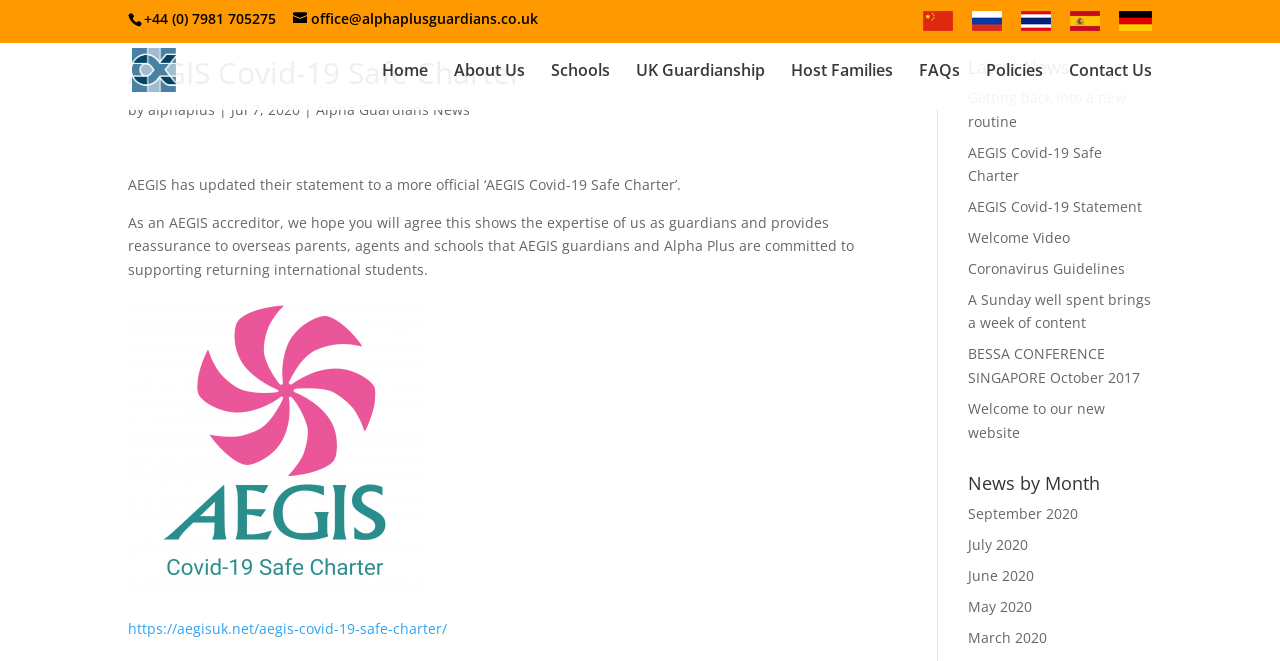Please find the bounding box coordinates for the clickable element needed to perform this instruction: "Read the AEGIS Covid-19 Safe Charter".

[0.1, 0.936, 0.349, 0.965]